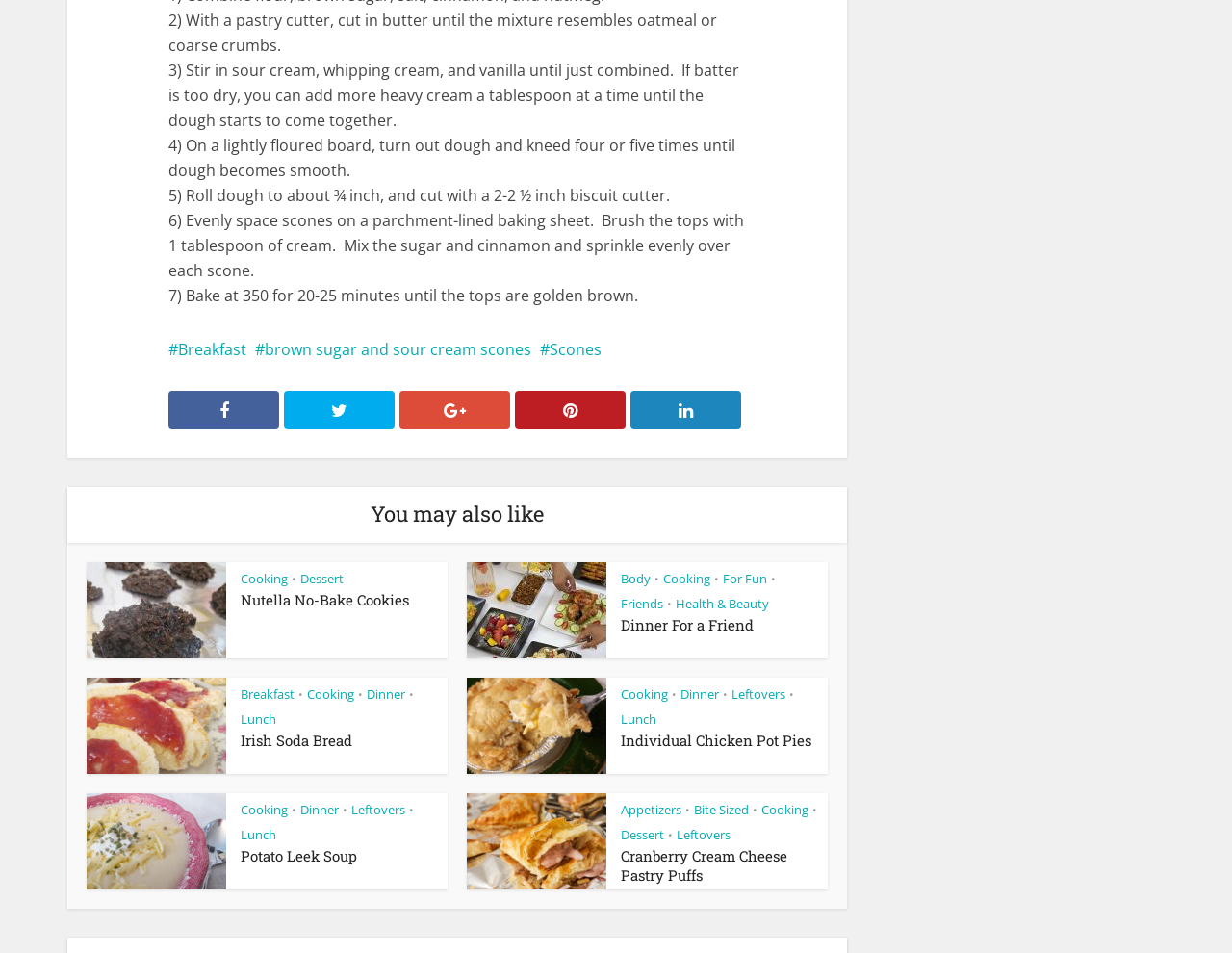Provide your answer in one word or a succinct phrase for the question: 
How many recipes are listed on this webpage?

8